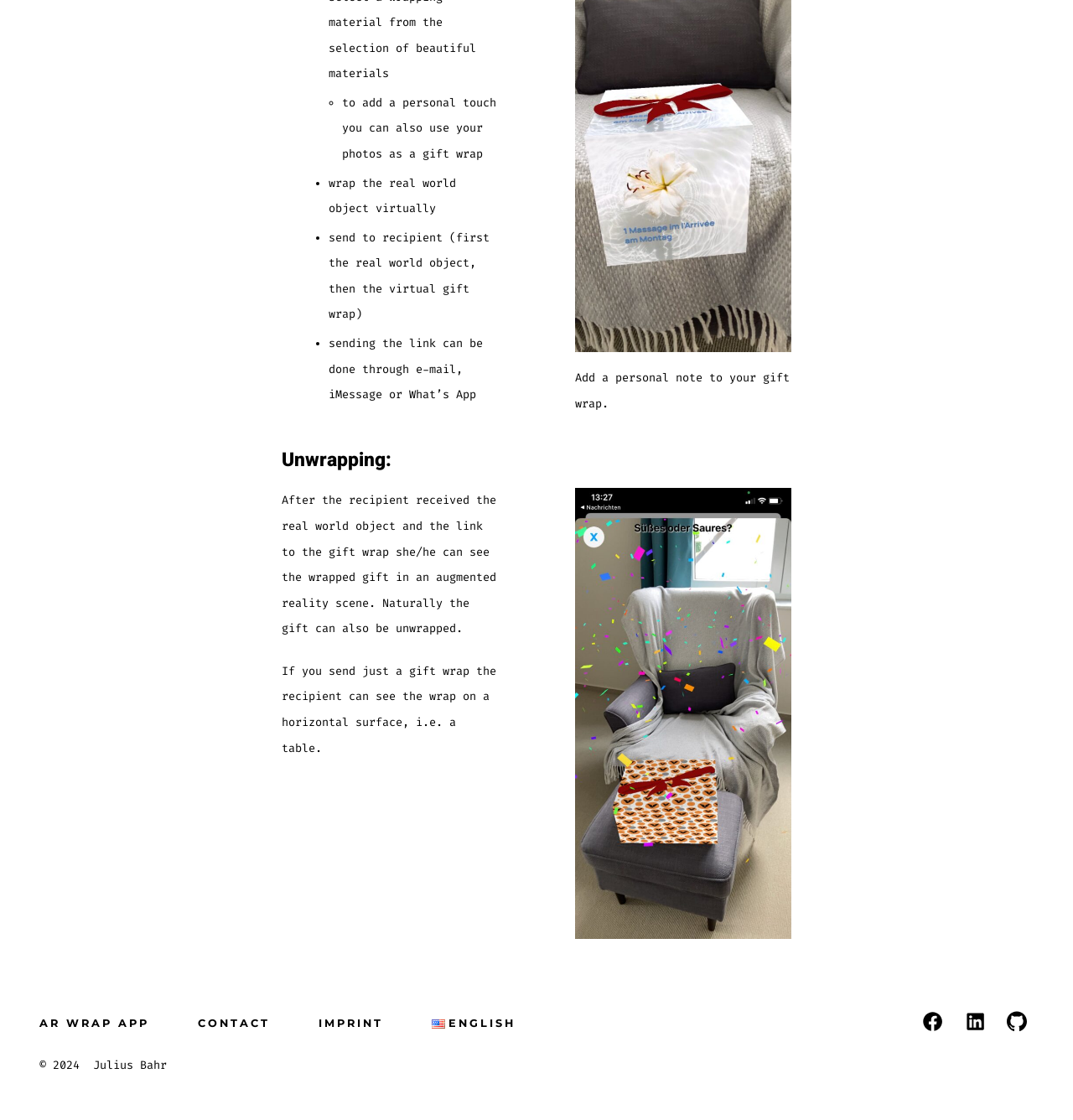Utilize the details in the image to thoroughly answer the following question: What is the purpose of the AR Wrap App?

Based on the webpage content, it seems that the AR Wrap App is used to wrap real-world objects virtually, allowing users to add a personal touch to their gifts. This is evident from the text 'wrap the real world object virtually' and the description of the app's functionality.